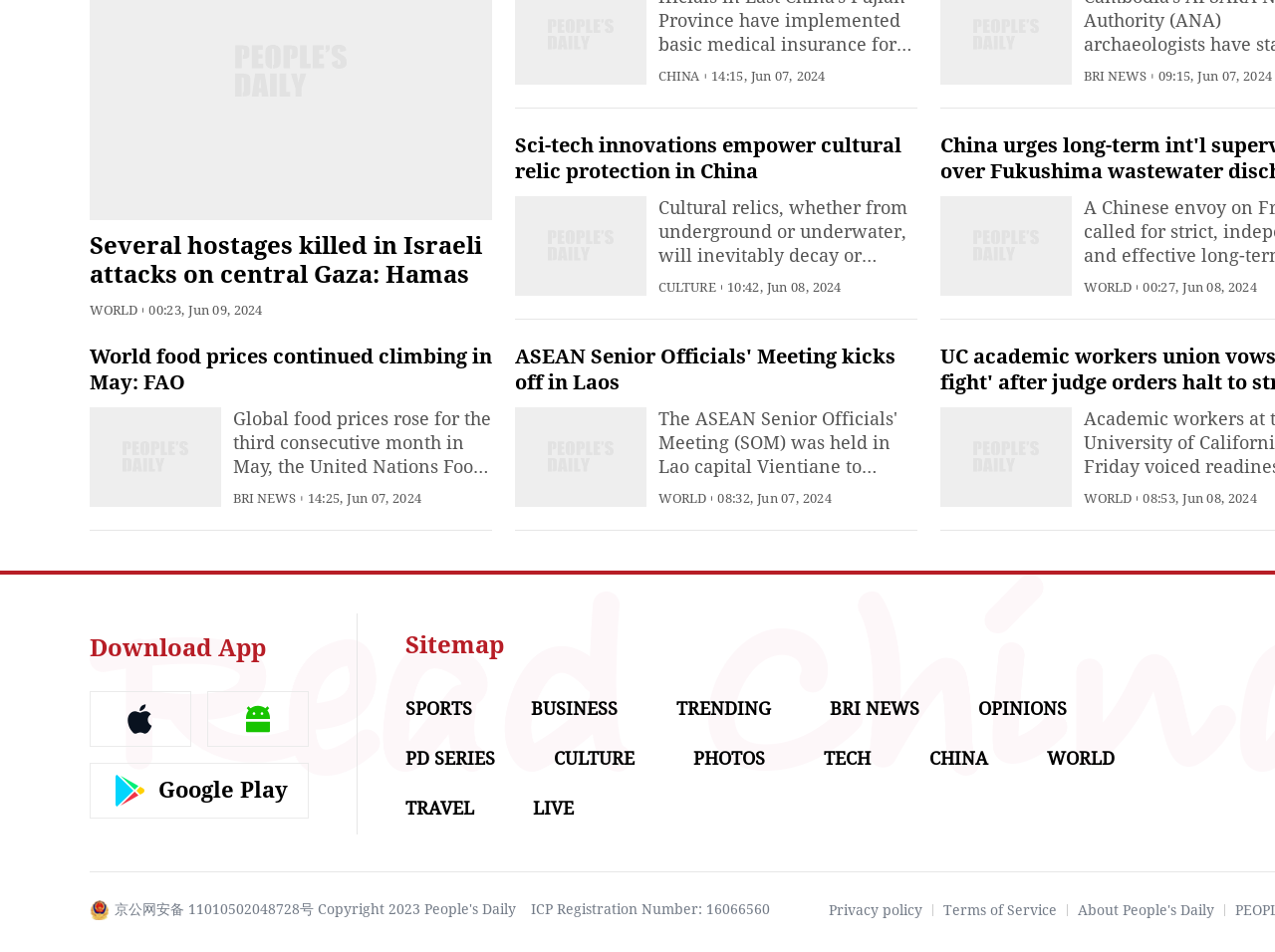Please answer the following question using a single word or phrase: 
What is the category of the news article with the title 'Sci-tech innovations empower cultural relic protection in China'?

CULTURE